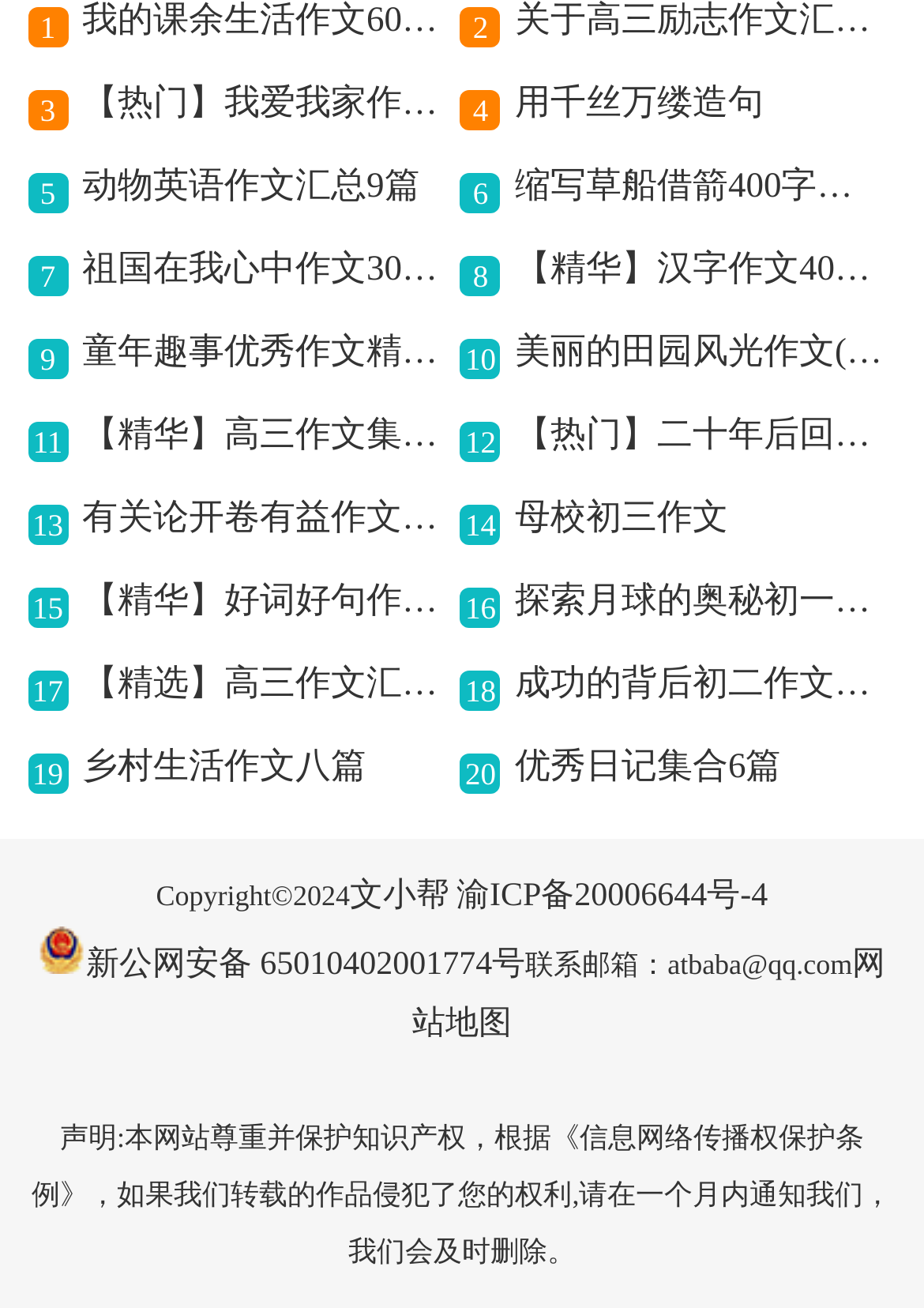Using the description: "Terms & Condition", determine the UI element's bounding box coordinates. Ensure the coordinates are in the format of four float numbers between 0 and 1, i.e., [left, top, right, bottom].

None